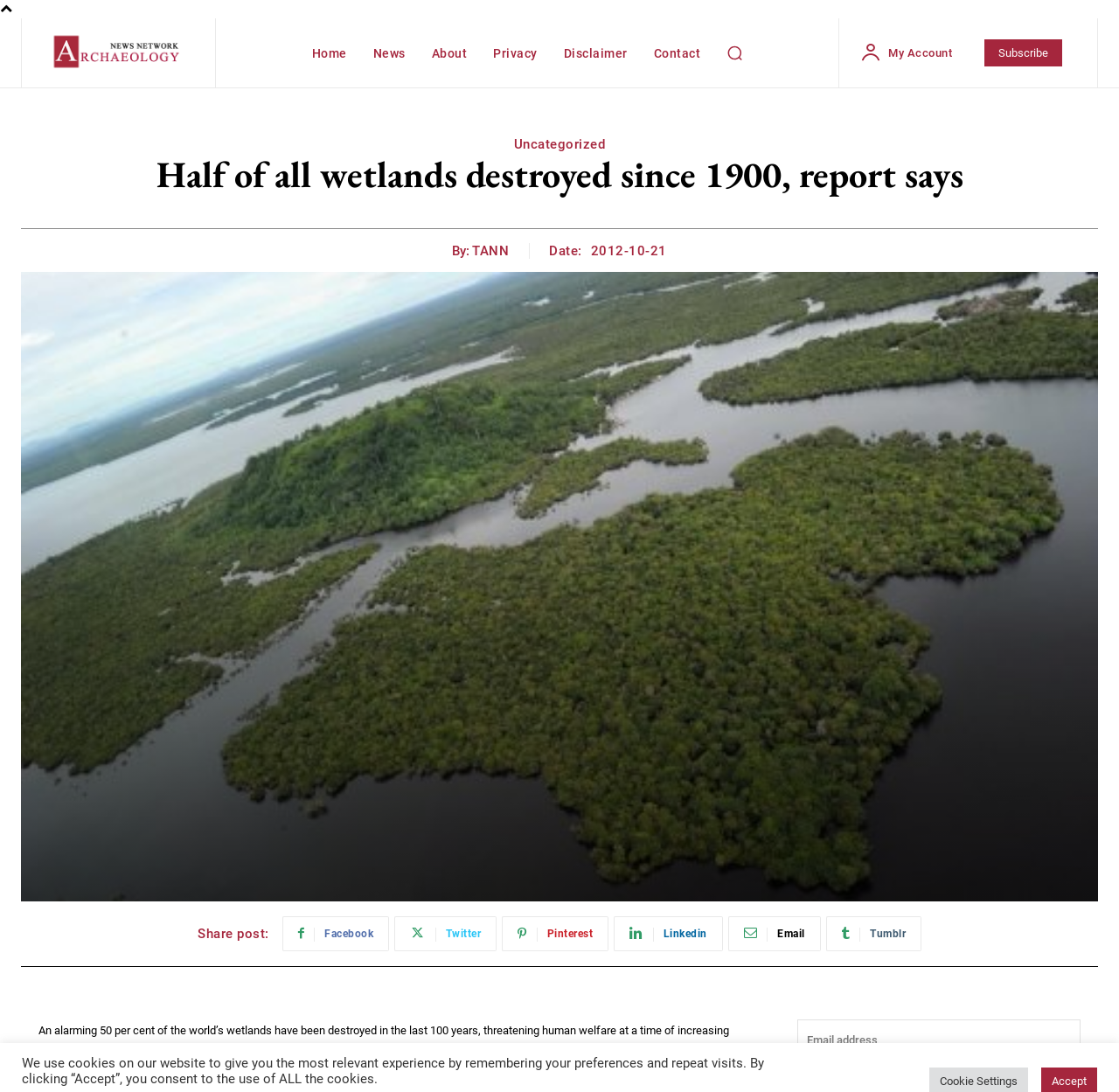Given the element description "Home" in the screenshot, predict the bounding box coordinates of that UI element.

[0.271, 0.017, 0.318, 0.081]